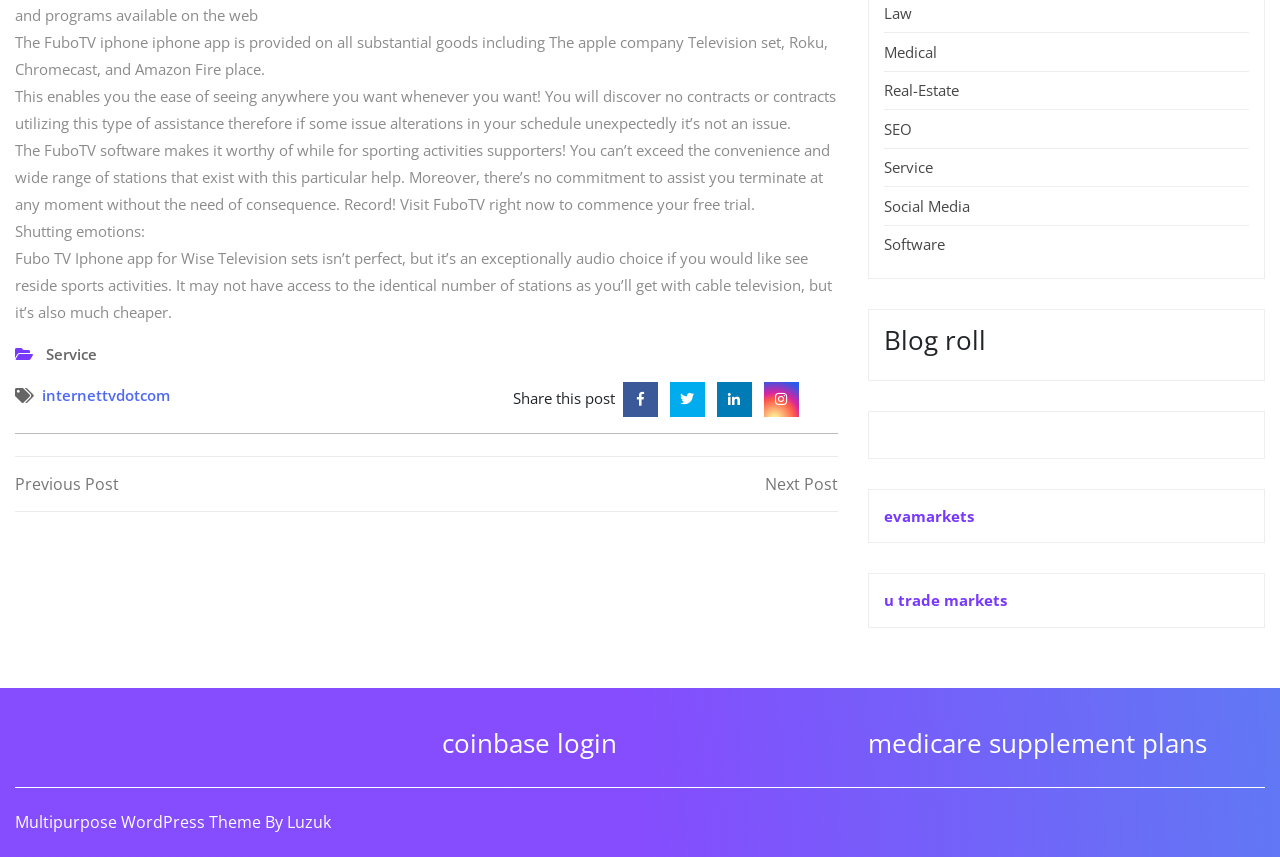Based on the element description Twitter, identify the bounding box of the UI element in the given webpage screenshot. The coordinates should be in the format (top-left x, top-left y, bottom-right x, bottom-right y) and must be between 0 and 1.

[0.523, 0.452, 0.551, 0.475]